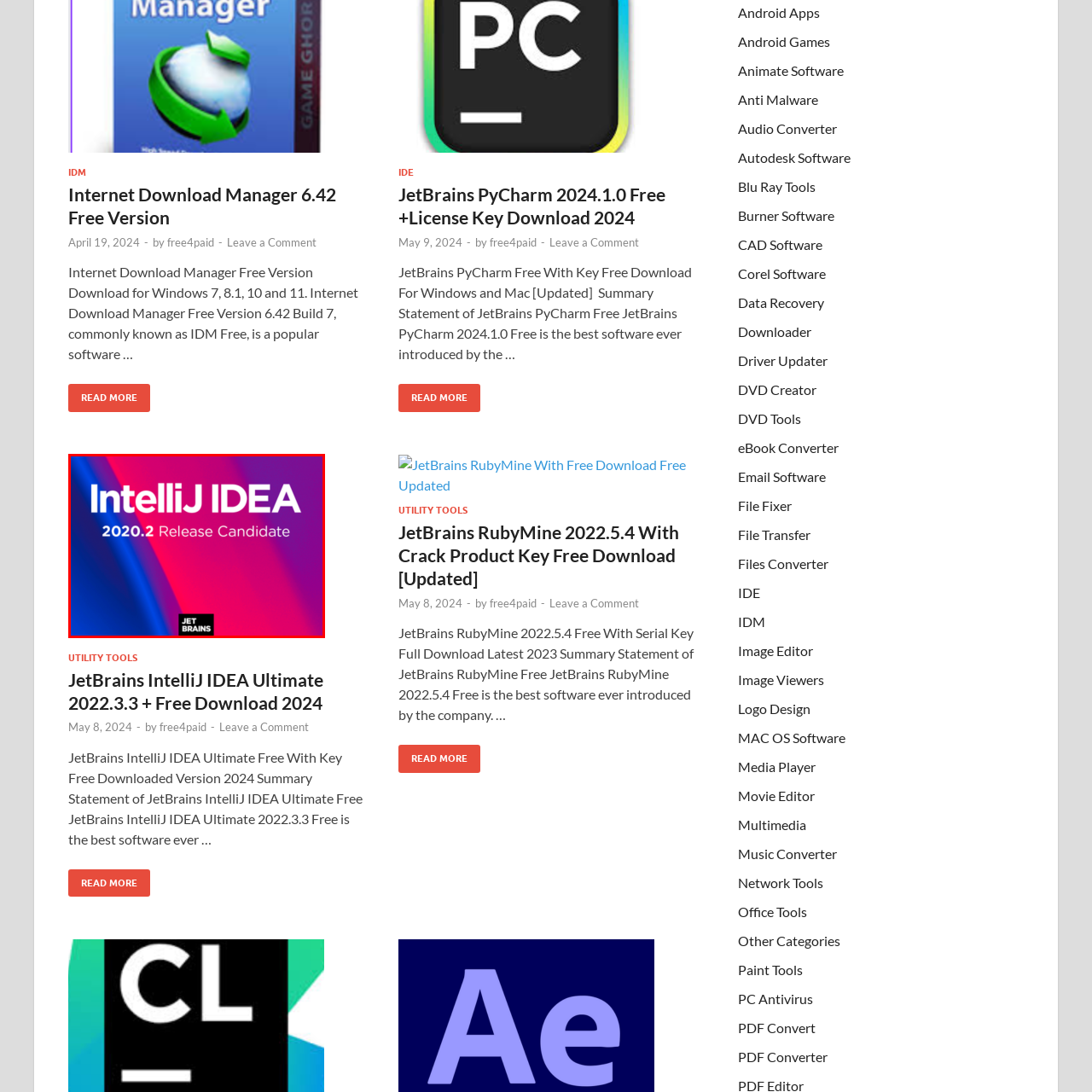Please examine the image within the red bounding box and provide an answer to the following question using a single word or phrase:
Where is the JetBrains logo located?

At the bottom